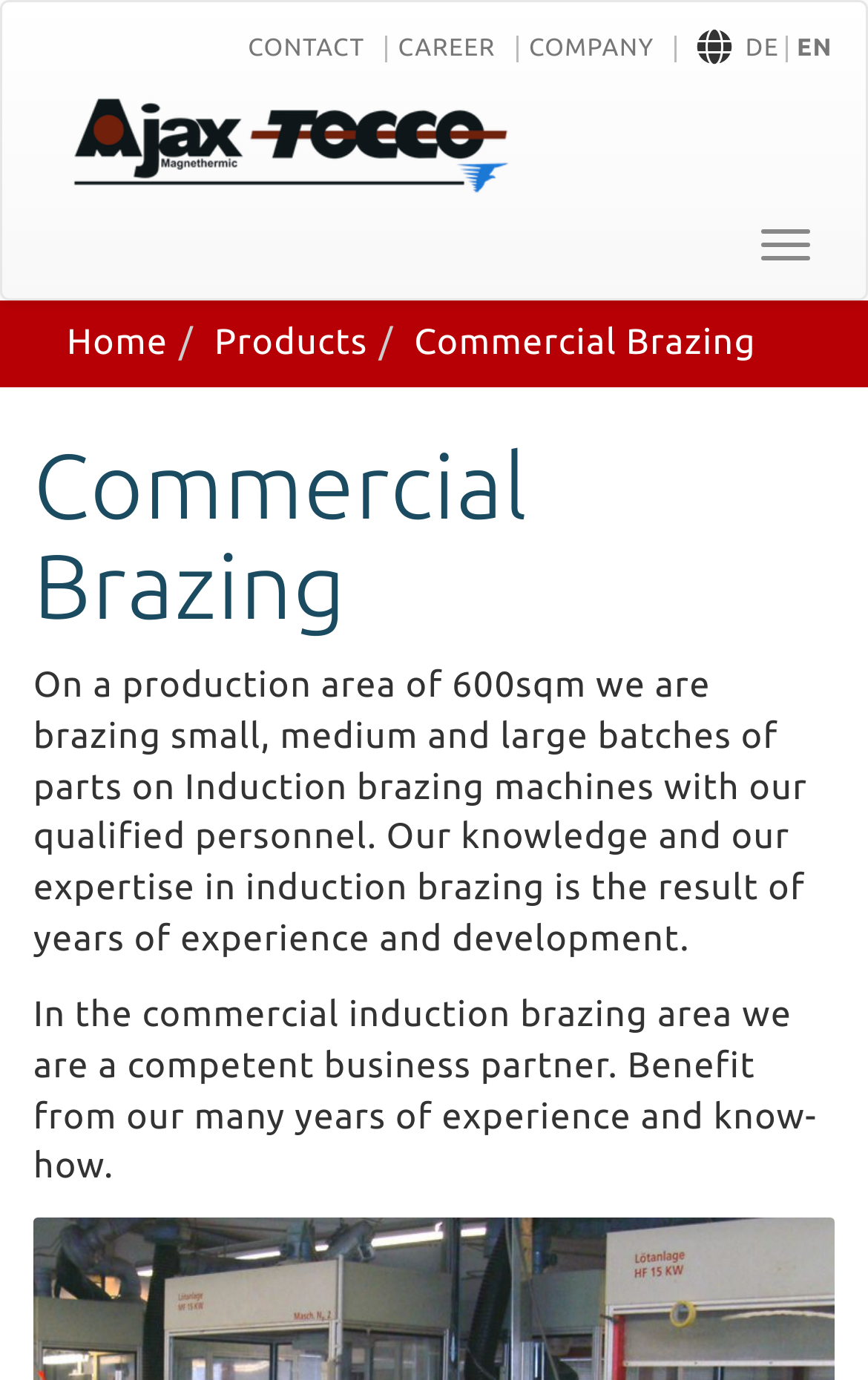Provide a one-word or short-phrase answer to the question:
What type of machines are used for brazing?

Induction brazing machines